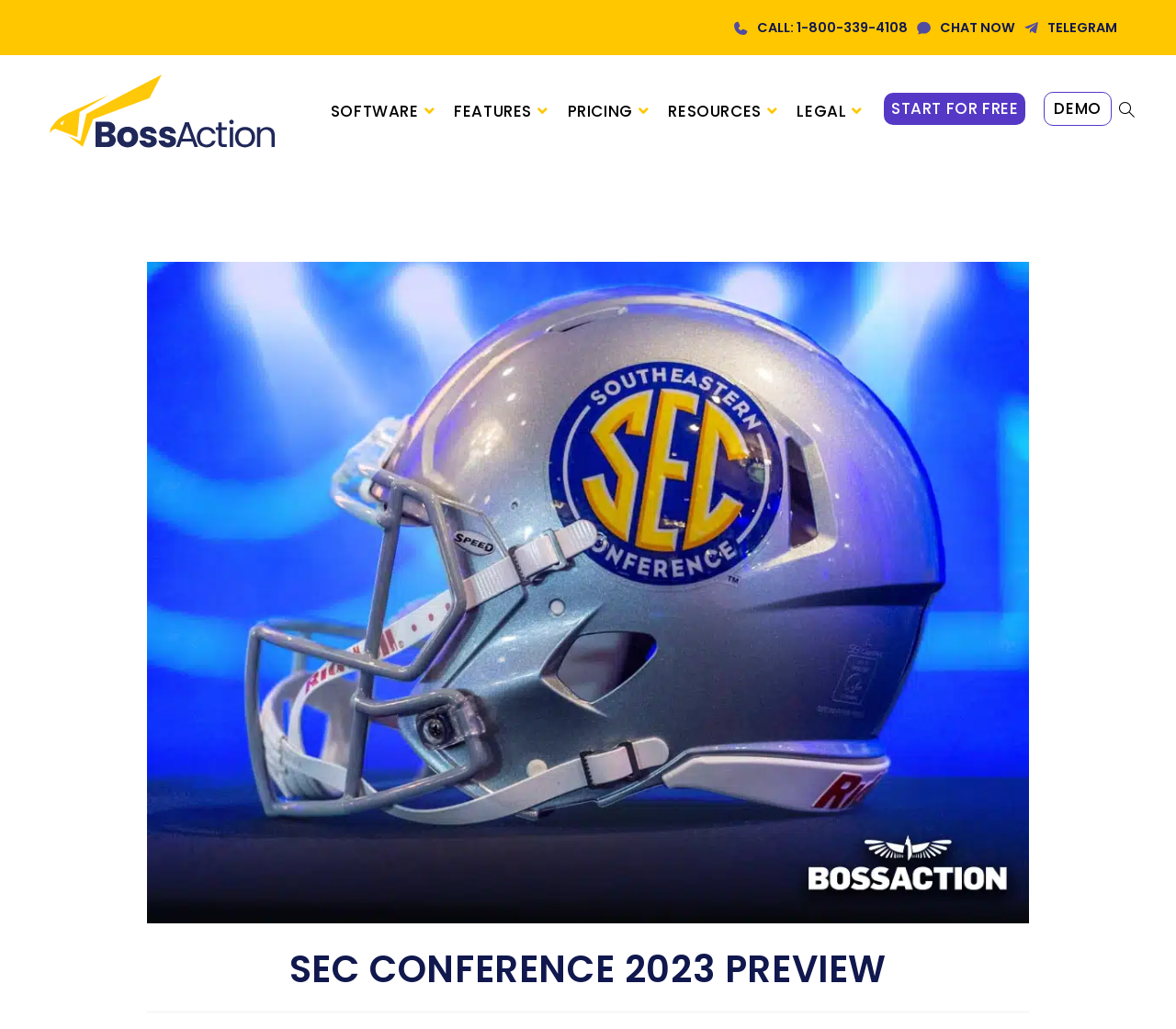Please answer the following question using a single word or phrase: What is the purpose of the 'TOGGLE WEBSITE SEARCH' link?

To search the website